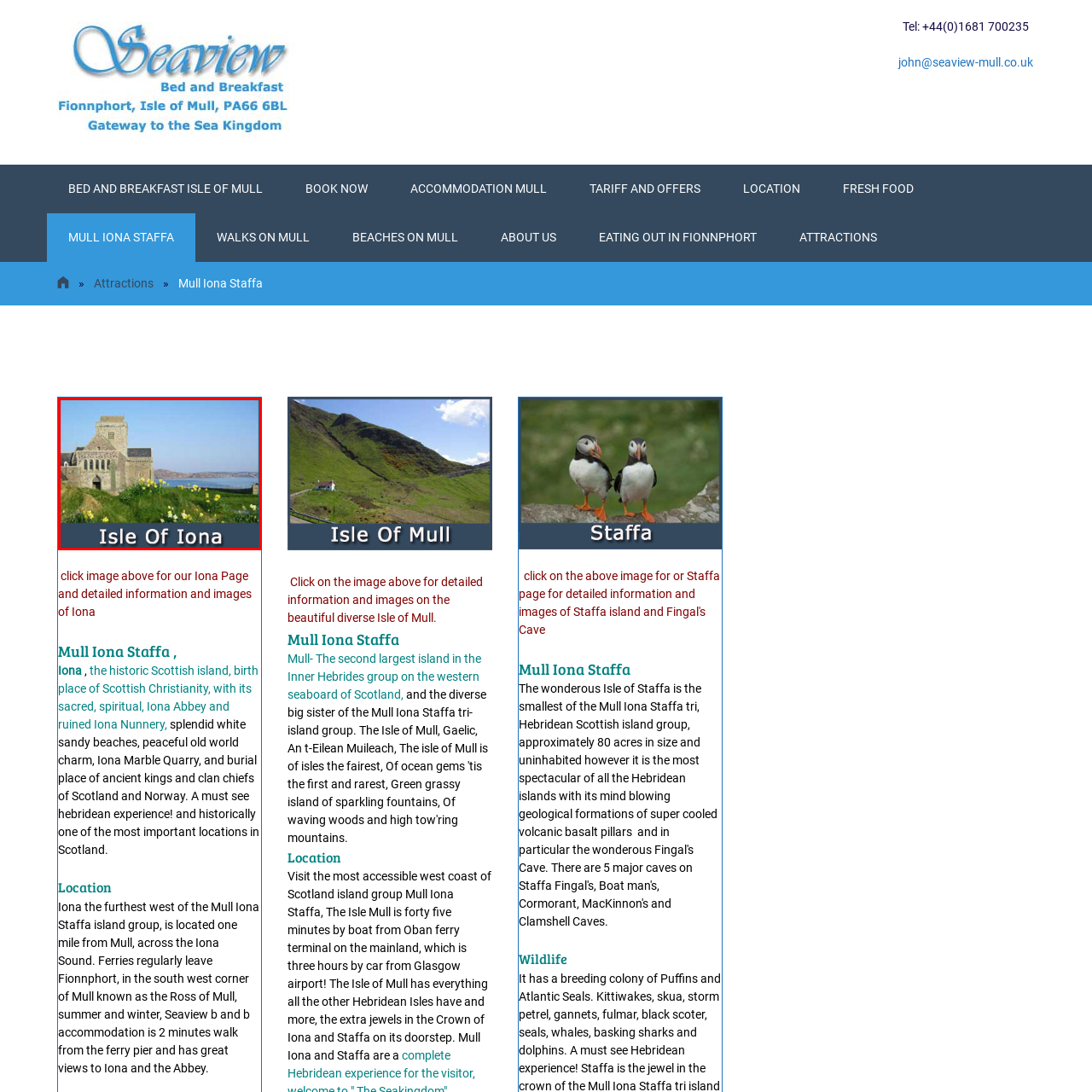Look closely at the image highlighted in red, What is the Isle of Iona celebrated as? 
Respond with a single word or phrase.

Birthplace of Scottish Christianity